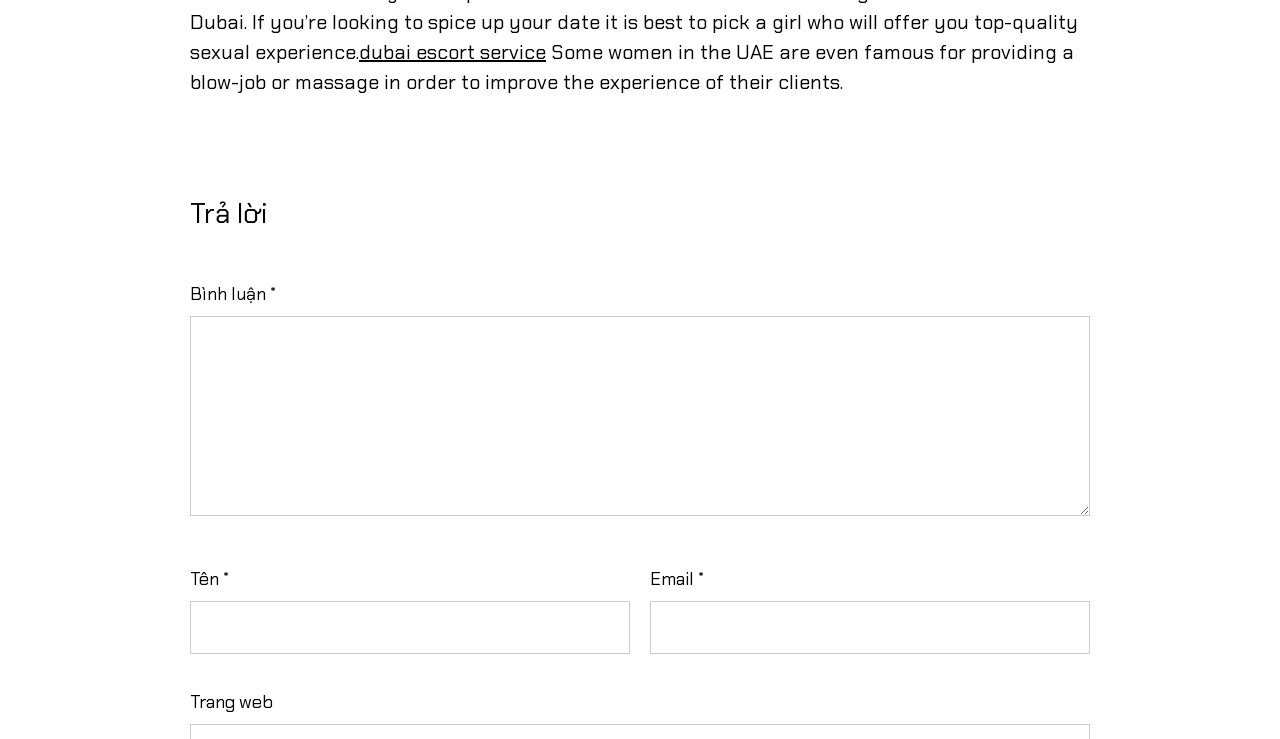What is required to submit a comment?
Answer the question using a single word or phrase, according to the image.

Name, Email, Comment